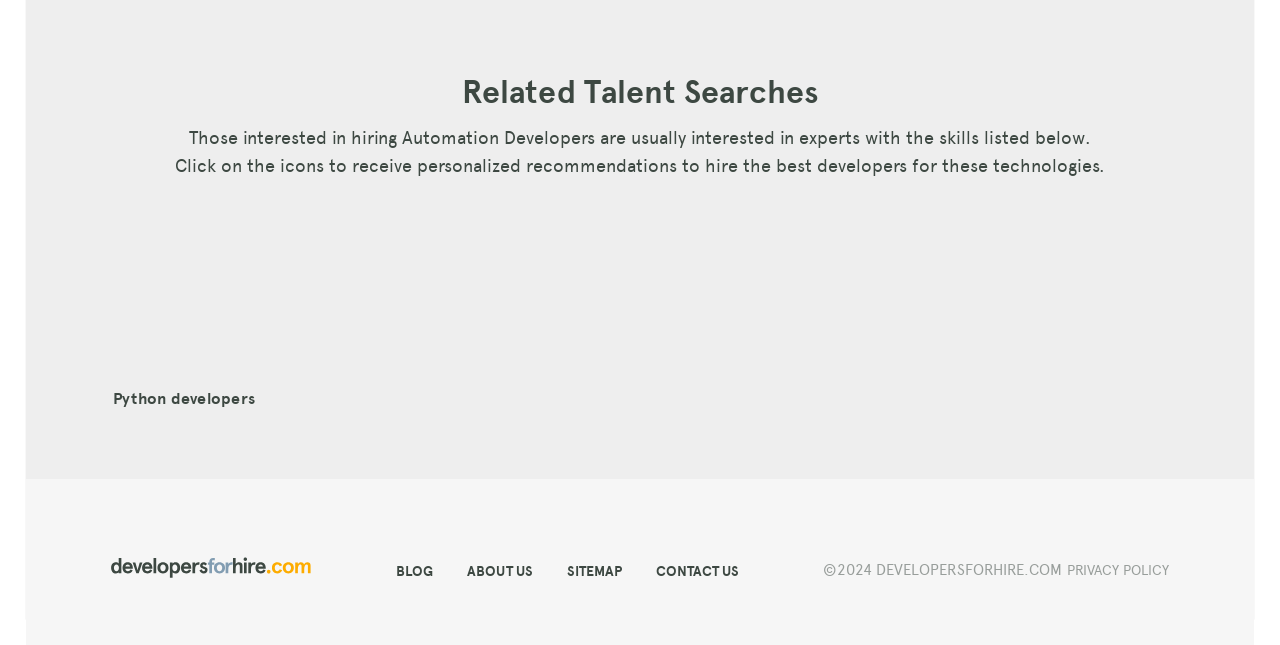Using the element description provided, determine the bounding box coordinates in the format (top-left x, top-left y, bottom-right x, bottom-right y). Ensure that all values are floating point numbers between 0 and 1. Element description: Privacy Policy

[0.834, 0.872, 0.914, 0.898]